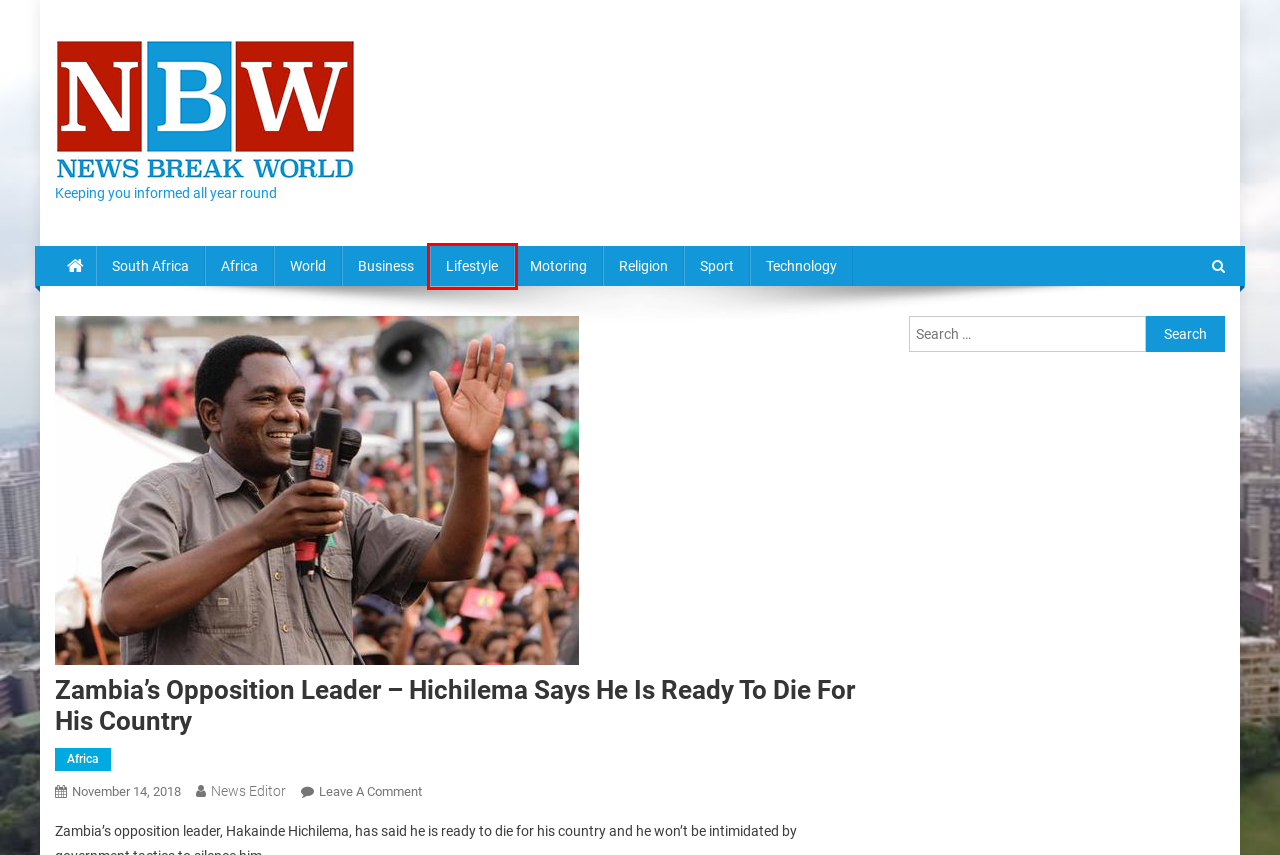You have a screenshot of a webpage with a red bounding box around an element. Choose the best matching webpage description that would appear after clicking the highlighted element. Here are the candidates:
A. Sport
B. Lifestyle
C. Technology
D. News Editor
E. Motoring
F. Africa
G. Religion
H. World

B